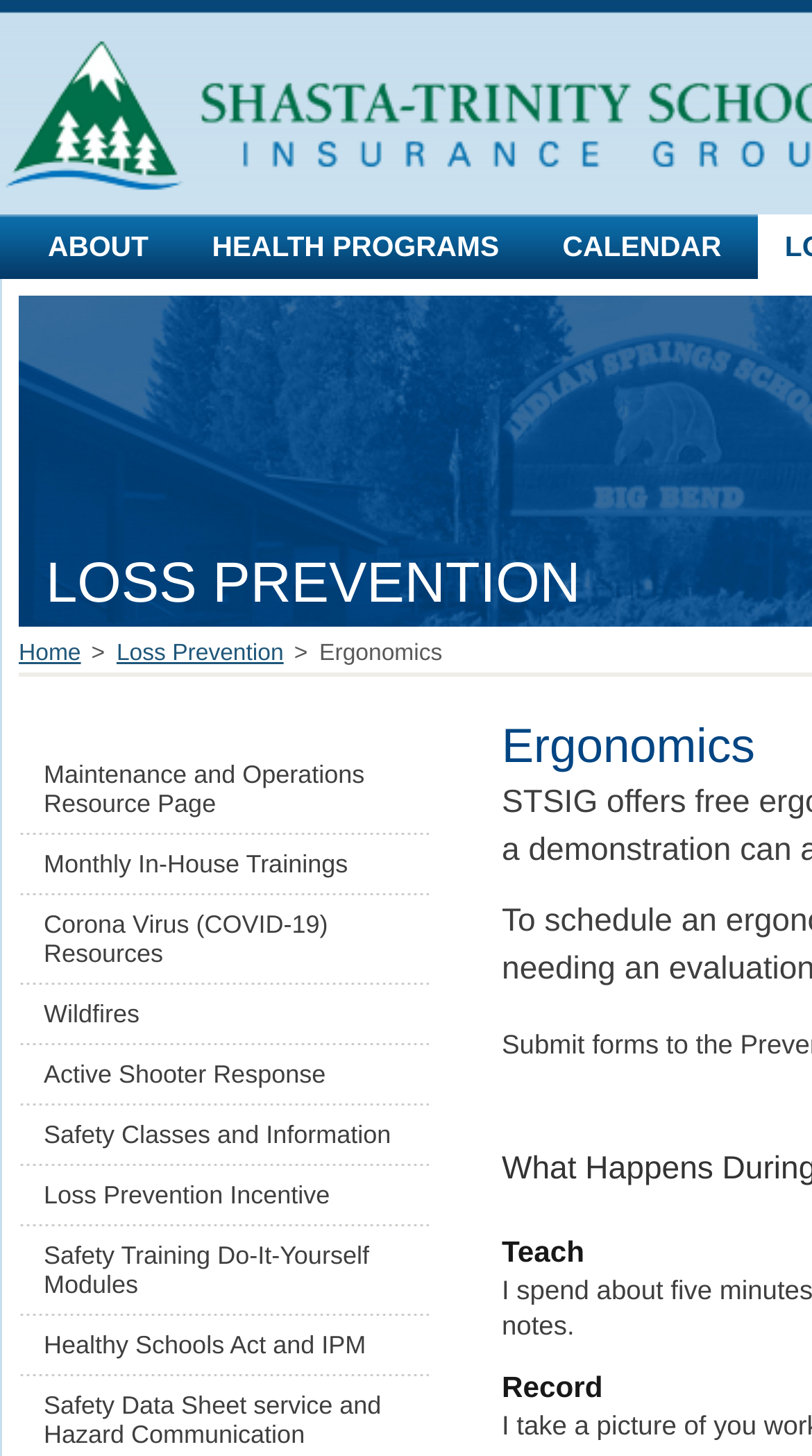Please identify the bounding box coordinates of the element that needs to be clicked to perform the following instruction: "access Maintenance and Operations Resource Page".

[0.023, 0.516, 0.528, 0.566]